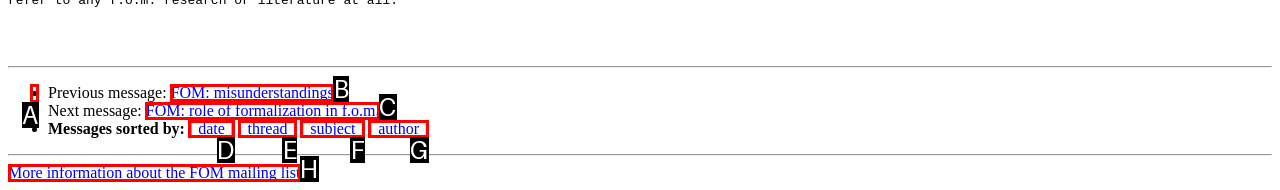Find the HTML element to click in order to complete this task: View previous message
Answer with the letter of the correct option.

A